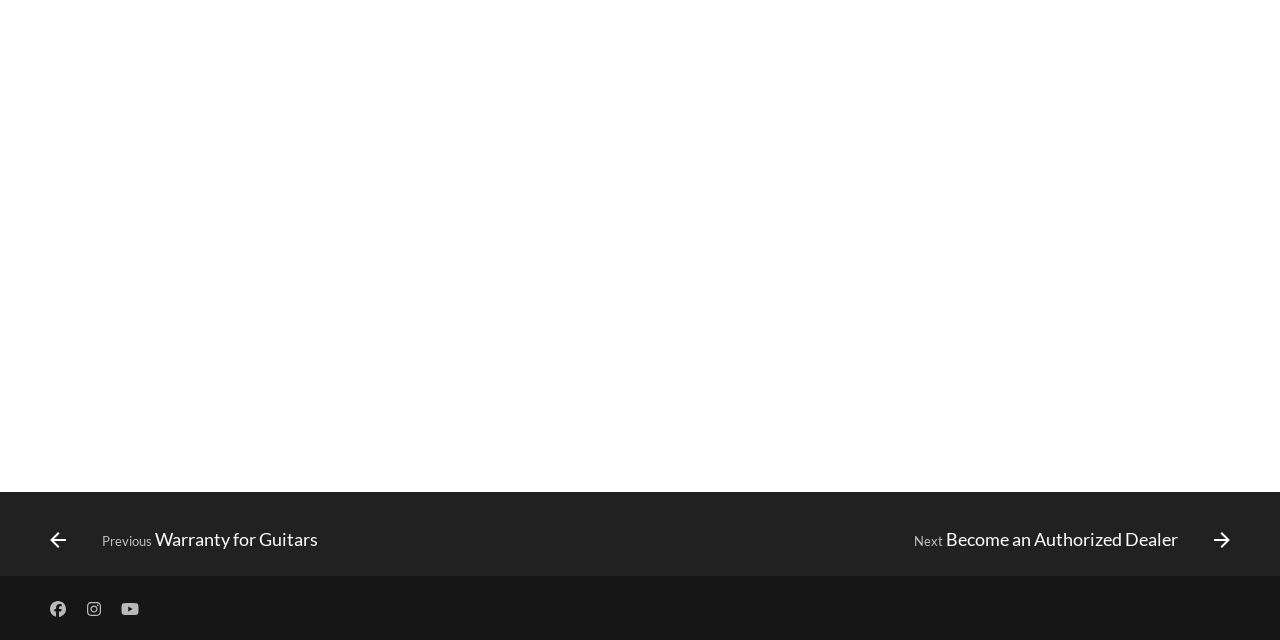Identify the bounding box of the HTML element described here: "Previous Warranty for Guitars". Provide the coordinates as four float numbers between 0 and 1: [left, top, right, bottom].

[0.027, 0.806, 0.268, 0.881]